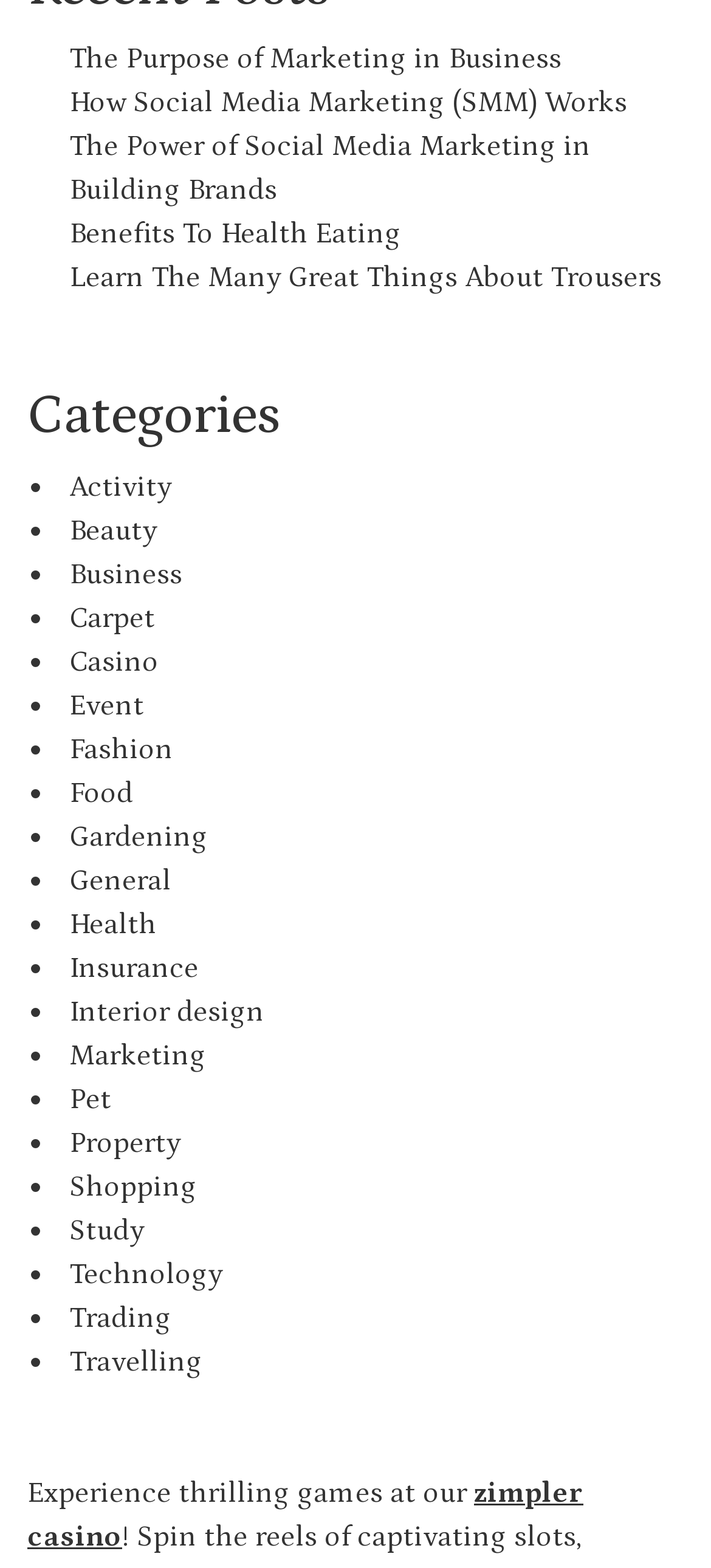Specify the bounding box coordinates of the area to click in order to execute this command: 'Learn about 'Benefits To Health Eating''. The coordinates should consist of four float numbers ranging from 0 to 1, and should be formatted as [left, top, right, bottom].

[0.097, 0.138, 0.564, 0.159]